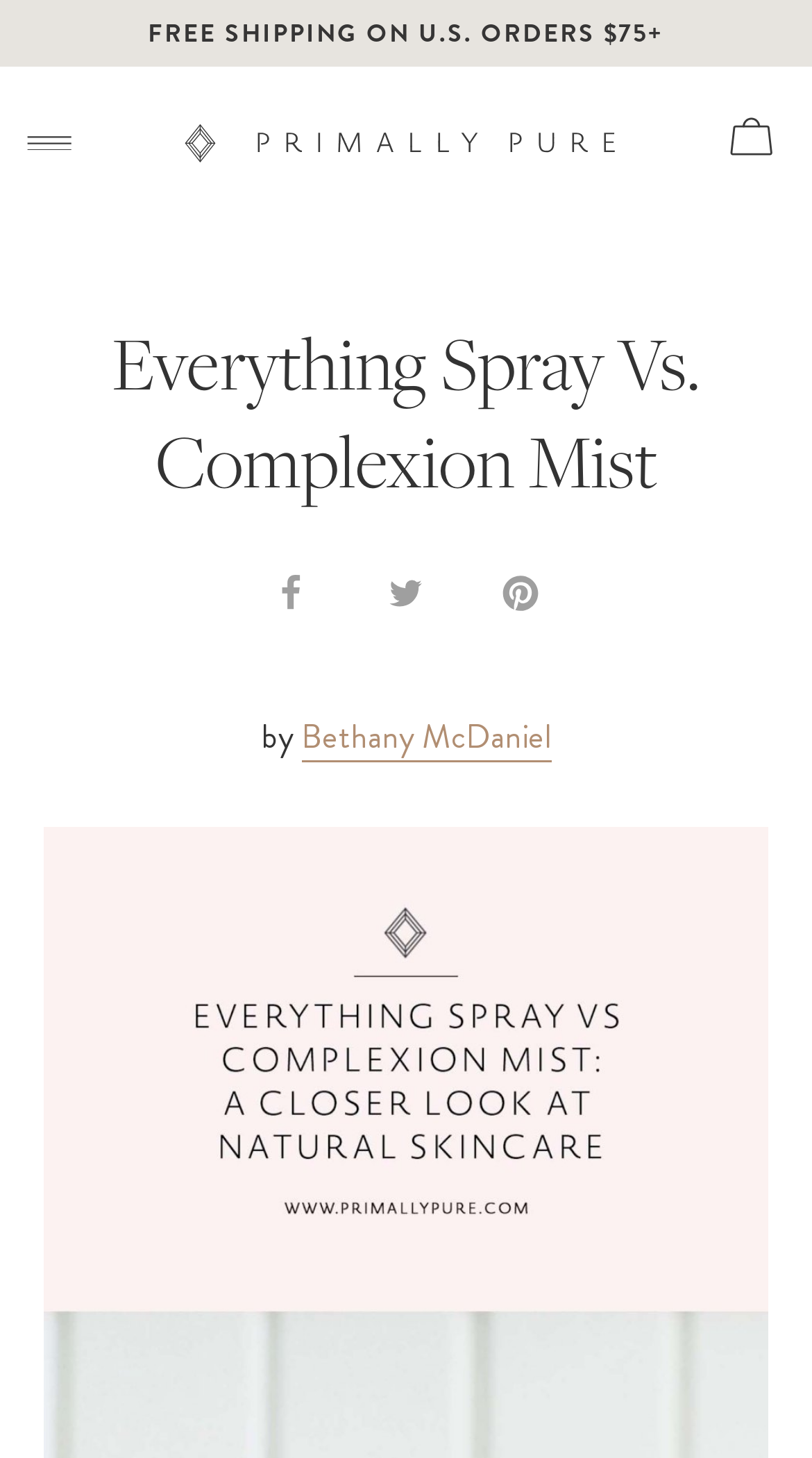What is the text of the free shipping notification?
Look at the image and answer with only one word or phrase.

FREE SHIPPING ON U.S. ORDERS $75+